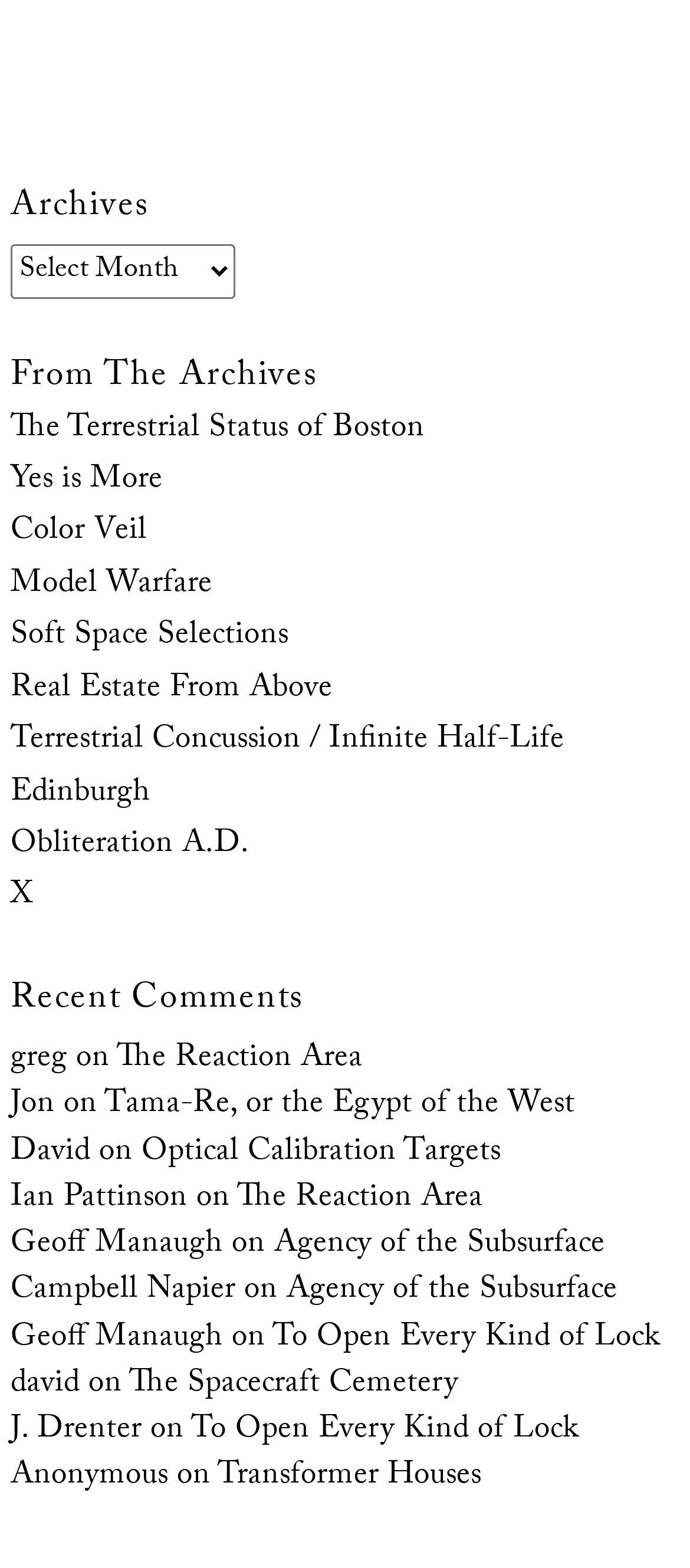Look at the image and answer the question in detail:
How many links are in the 'Recent Comments' section?

The 'Recent Comments' section contains 14 links, which are identified by their element types and OCR text. These links are nested under the navigation element with OCR text 'Recent Comments' and have bounding box coordinates that indicate their vertical position on the webpage.